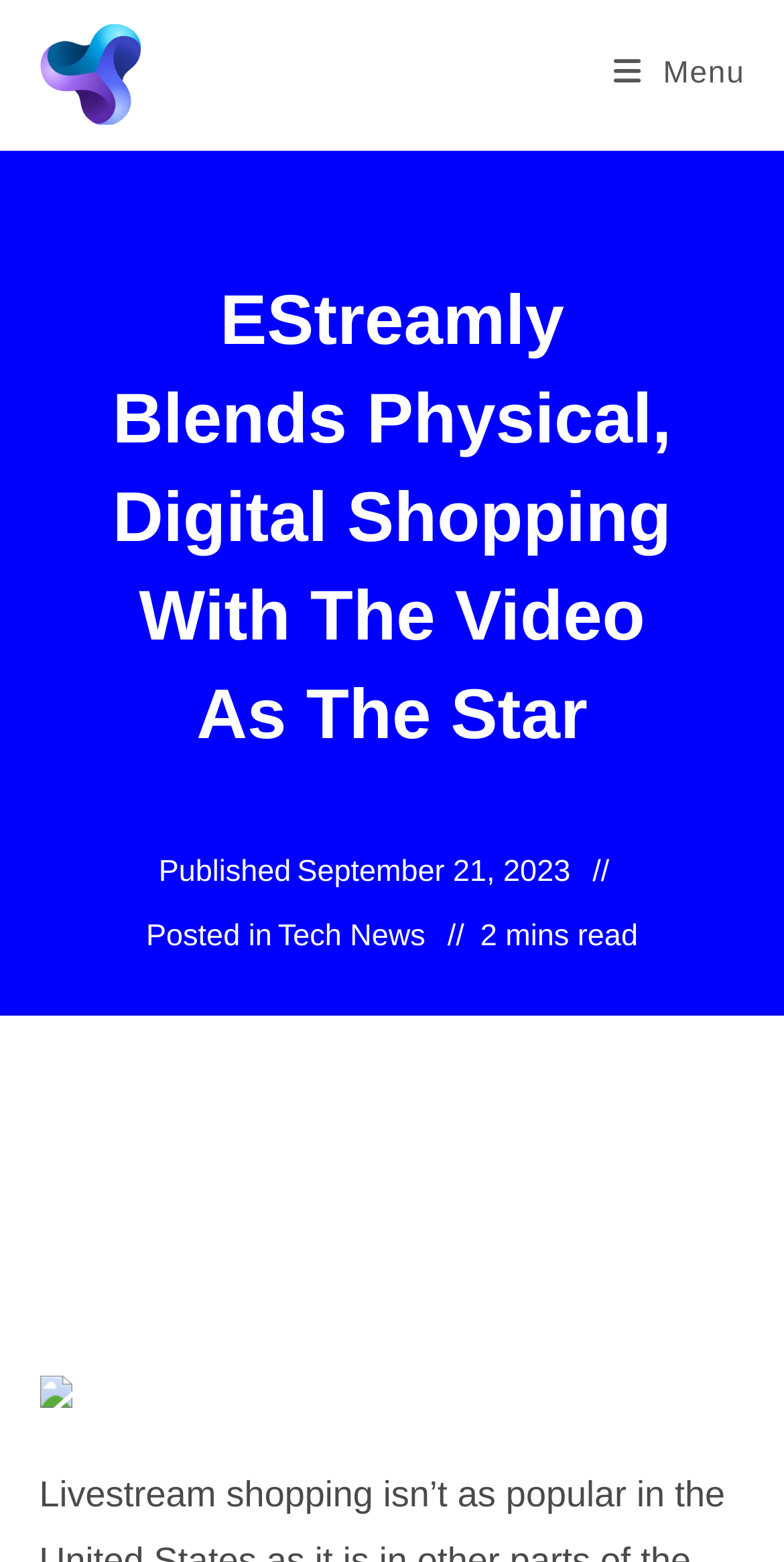Is there a chat widget on the webpage?
Can you offer a detailed and complete answer to this question?

The presence of a chat widget can be inferred from the region element with the description 'Chat Widget' which contains an iframe with the same description.